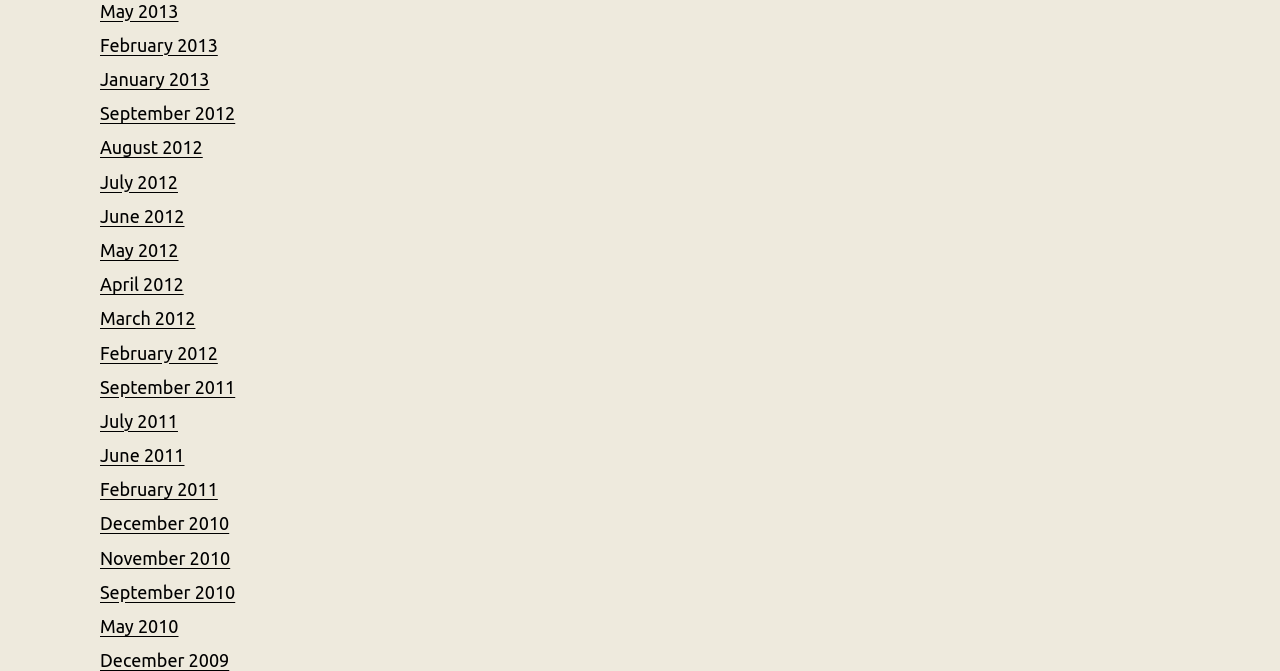Locate the bounding box coordinates of the element that should be clicked to fulfill the instruction: "browse December 2010 archives".

[0.078, 0.765, 0.179, 0.795]